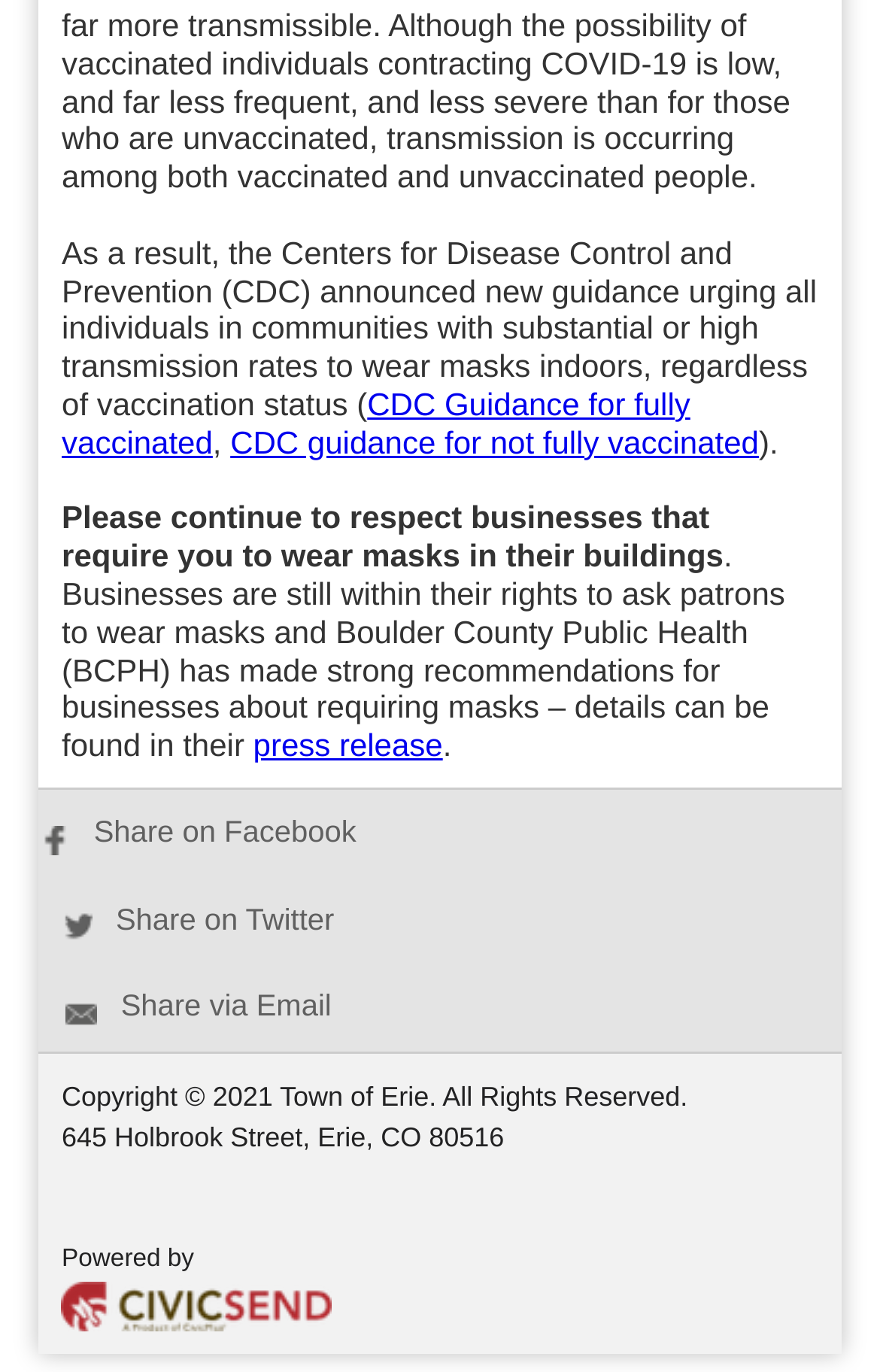Bounding box coordinates should be in the format (top-left x, top-left y, bottom-right x, bottom-right y) and all values should be floating point numbers between 0 and 1. Determine the bounding box coordinate for the UI element described as: CDC Guidance for fully vaccinated

[0.07, 0.281, 0.784, 0.335]